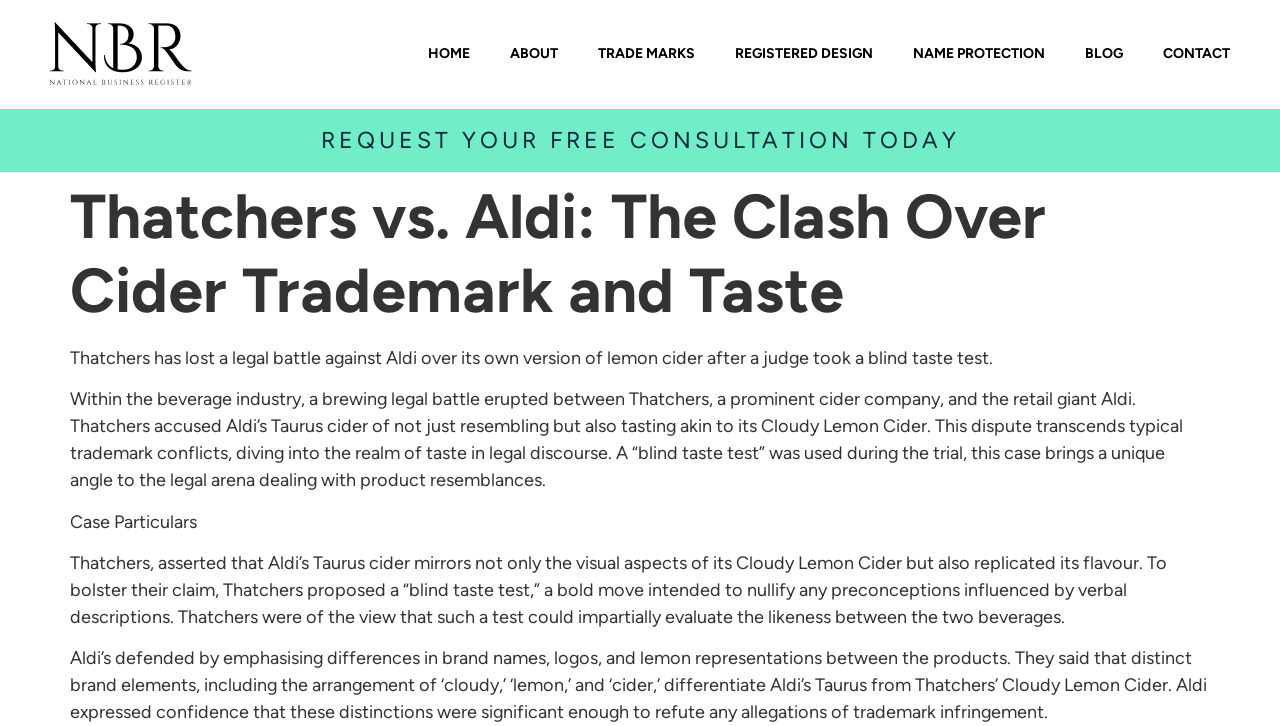Find the bounding box of the web element that fits this description: "Request your free consultation today".

[0.25, 0.174, 0.75, 0.212]